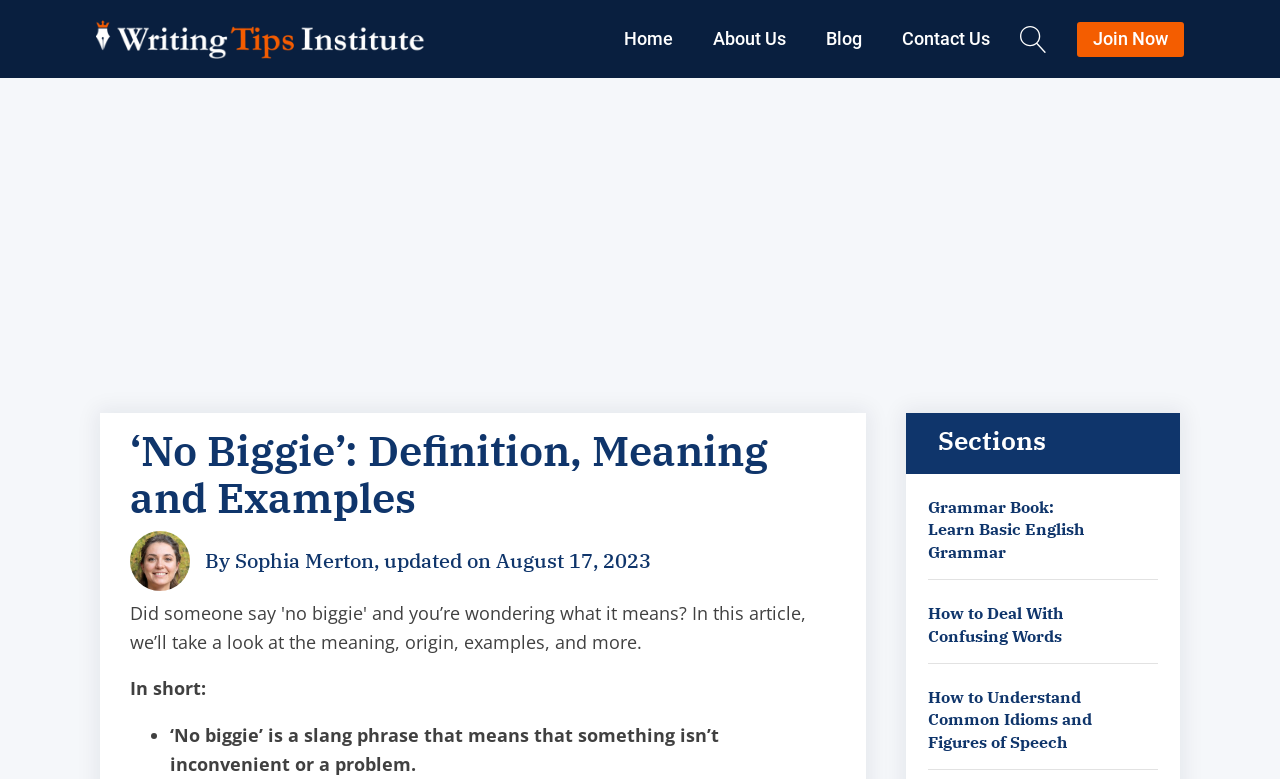Can you find the bounding box coordinates for the element that needs to be clicked to execute this instruction: "read the article by Sophia Merton"? The coordinates should be given as four float numbers between 0 and 1, i.e., [left, top, right, bottom].

[0.184, 0.702, 0.292, 0.737]